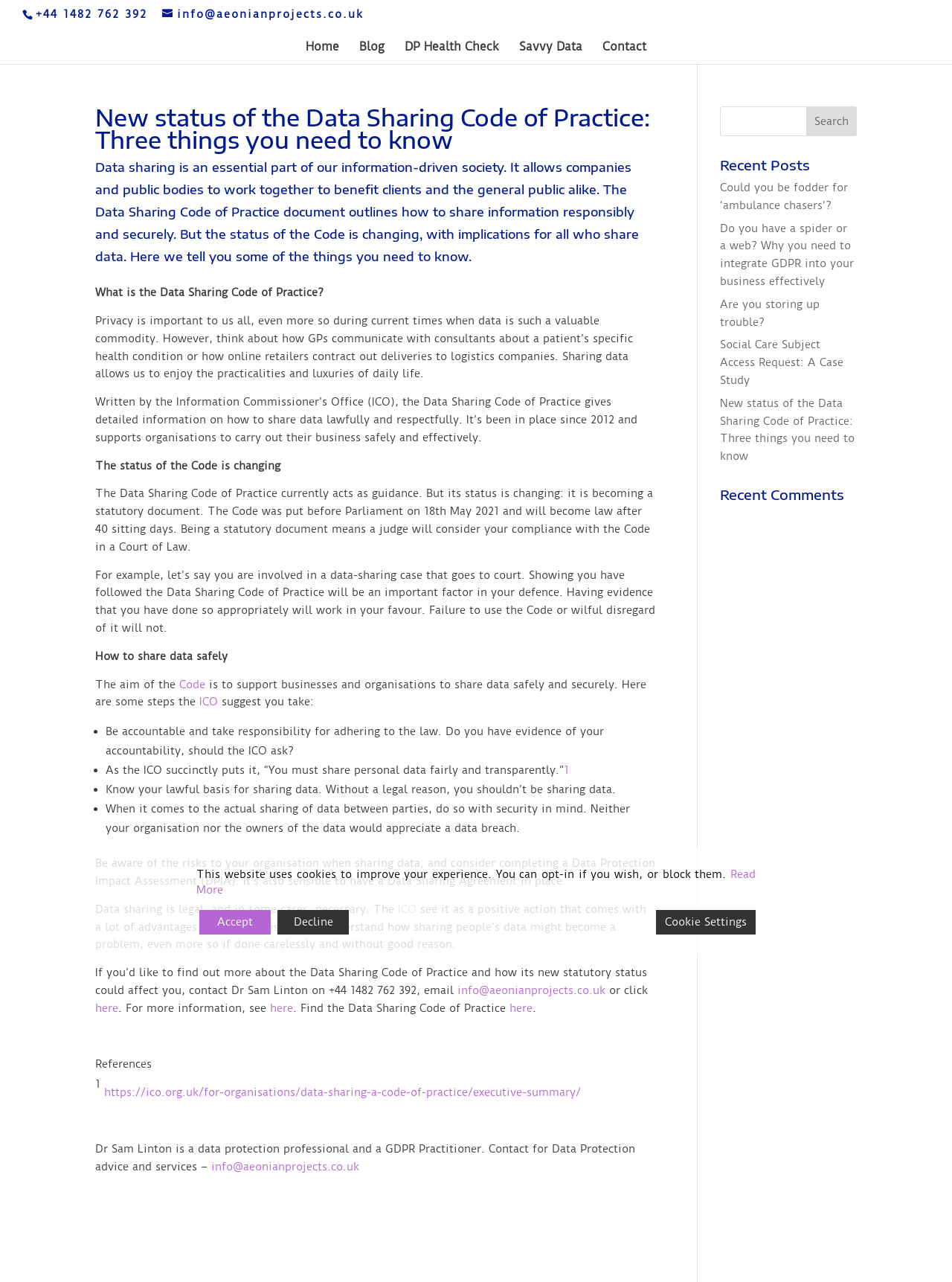Locate the bounding box coordinates of the area that needs to be clicked to fulfill the following instruction: "click the phone number to contact". The coordinates should be in the format of four float numbers between 0 and 1, namely [left, top, right, bottom].

[0.038, 0.006, 0.155, 0.016]